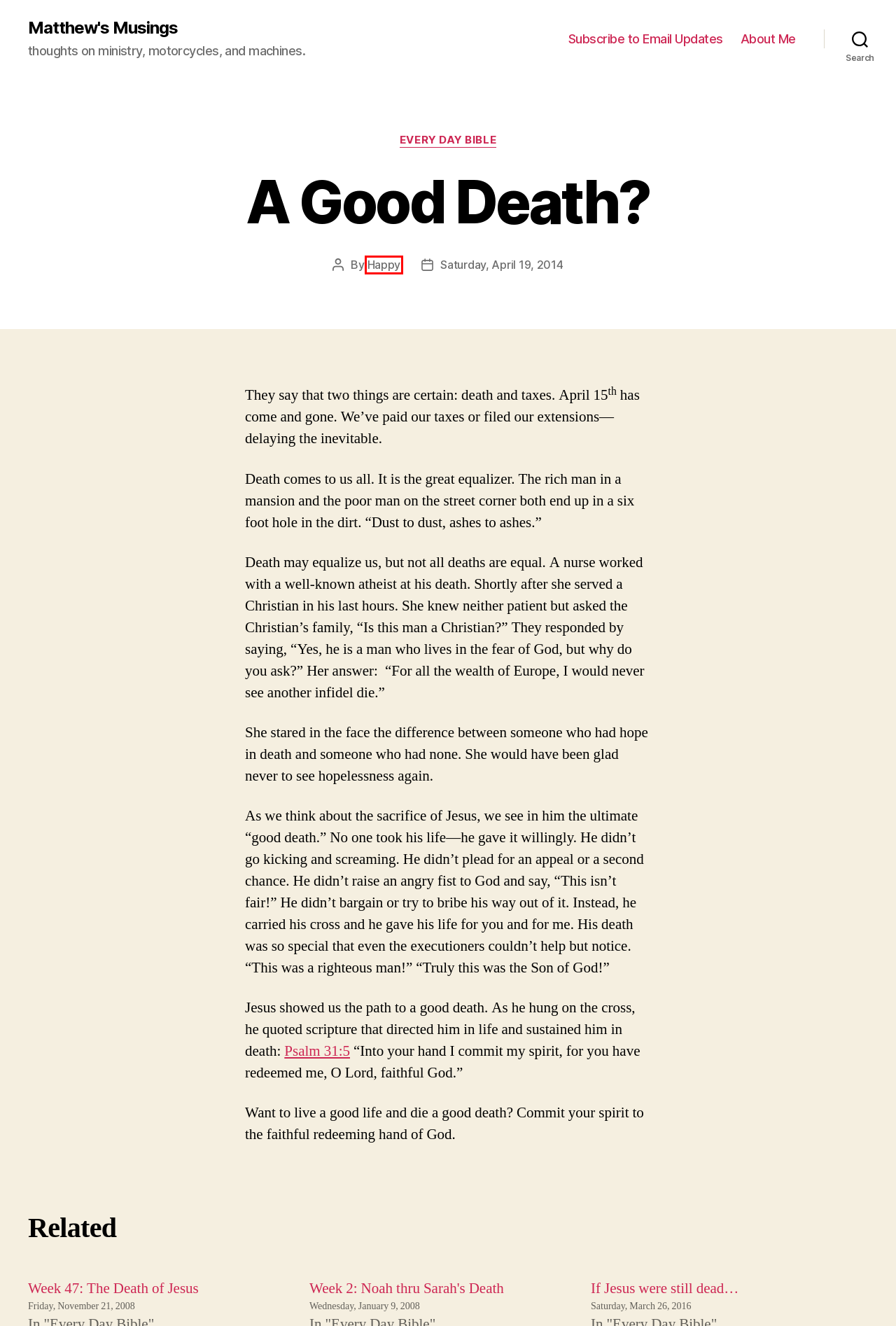Provided is a screenshot of a webpage with a red bounding box around an element. Select the most accurate webpage description for the page that appears after clicking the highlighted element. Here are the candidates:
A. Every Day Bible – Matthew's Musings
B. Week 2: Noah thru Sarah’s Death – Matthew's Musings
C. Matthew's Musings – thoughts on ministry, motorcycles, and machines.
D. Week 47: The Death of Jesus – Matthew's Musings
E. Happy – Matthew's Musings
F. If Jesus were still dead… – Matthew's Musings
G. About Me – Matthew's Musings
H. Sign up for Updates – Matthew's Musings

E